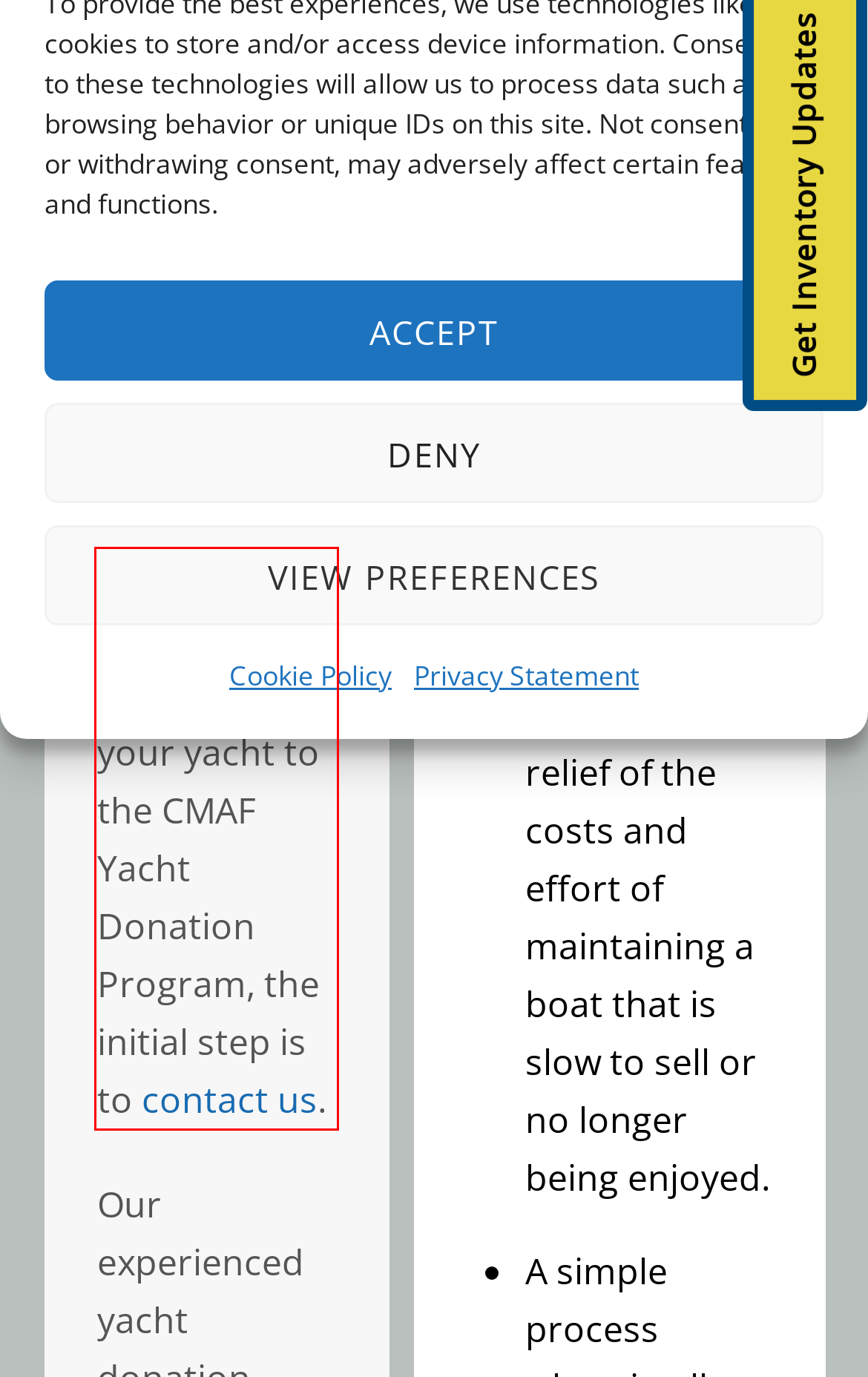You have a webpage screenshot with a red rectangle surrounding a UI element. Extract the text content from within this red bounding box.

If you are interested in contributing your yacht to the CMAF Yacht Donation Program, the initial step is to contact us.